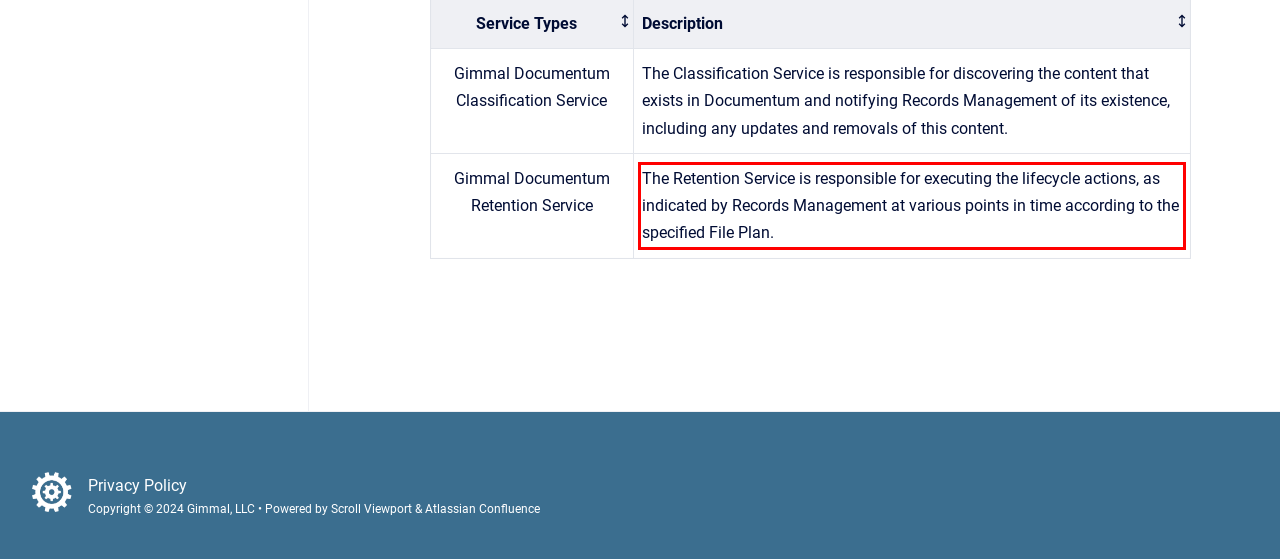There is a UI element on the webpage screenshot marked by a red bounding box. Extract and generate the text content from within this red box.

The Retention Service is responsible for executing the lifecycle actions, as indicated by Records Management at various points in time according to the specified File Plan.